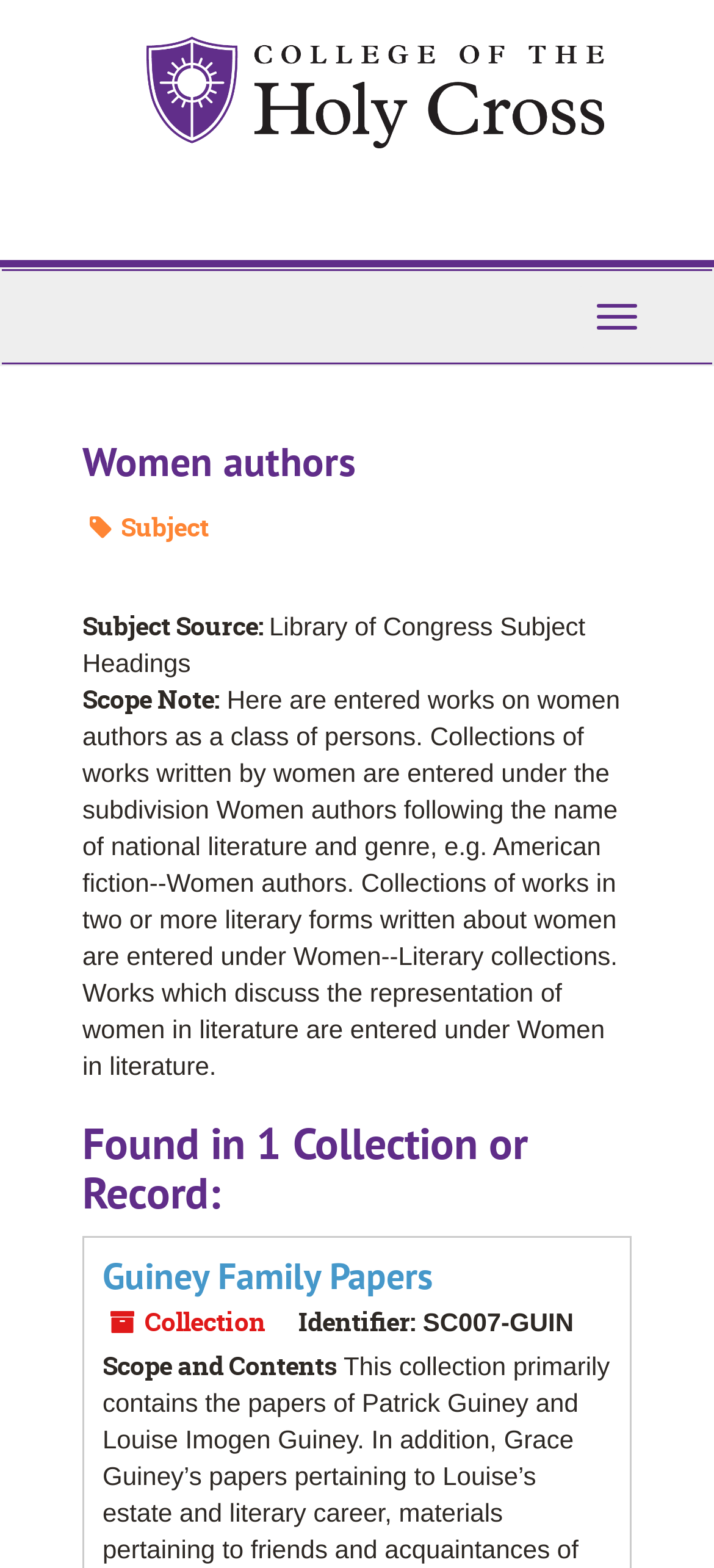What is the subject source of the women authors?
Using the image as a reference, answer with just one word or a short phrase.

Library of Congress Subject Headings